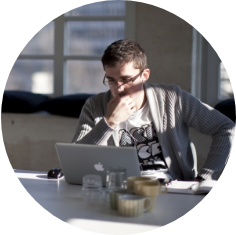Refer to the image and answer the question with as much detail as possible: What is the lighting source in the room?

The image shows that the room is illuminated by natural light, which is streaming in through the large windows in the background, creating a bright and airy atmosphere.